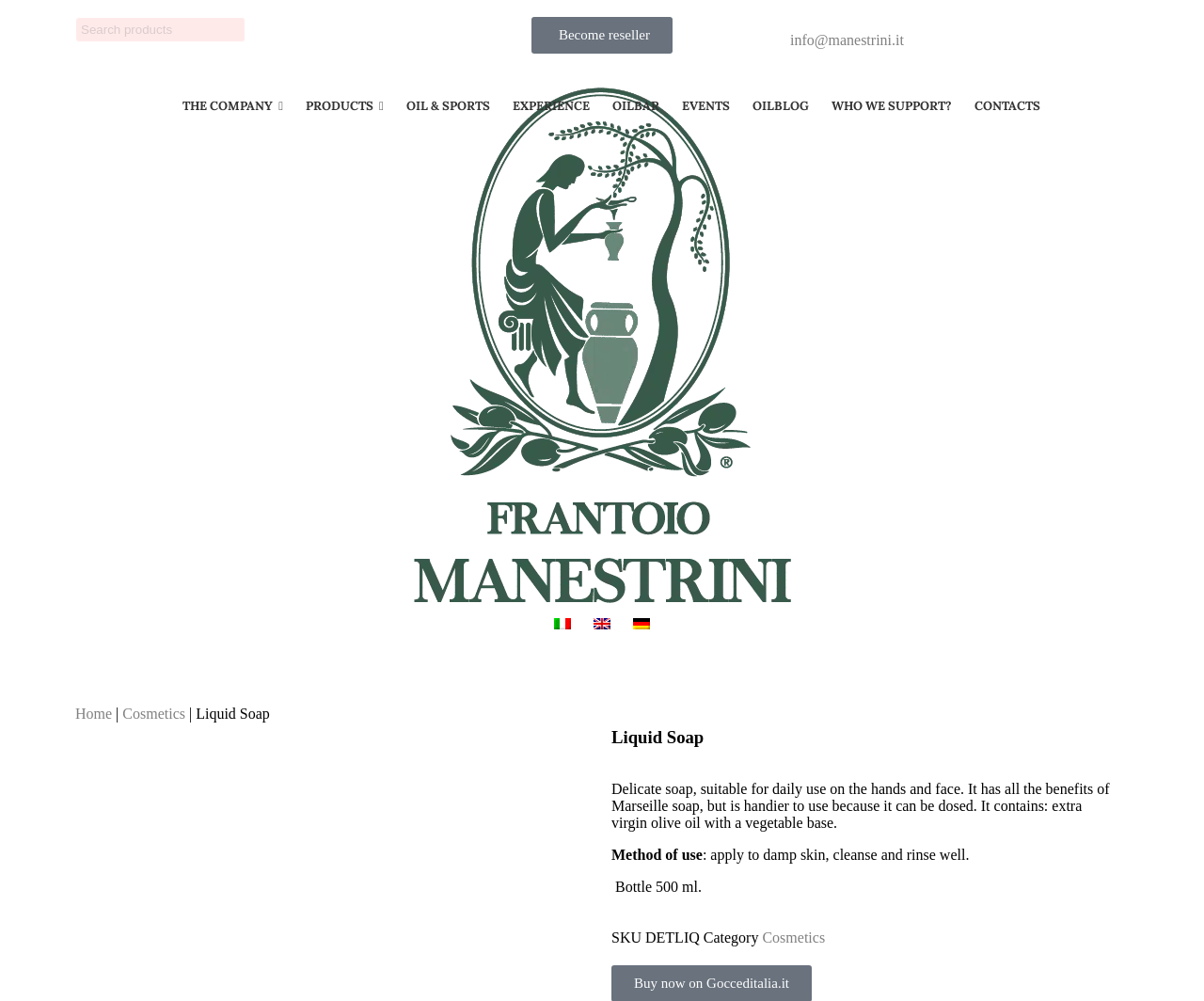Please specify the bounding box coordinates of the region to click in order to perform the following instruction: "go to the company page".

[0.144, 0.087, 0.243, 0.125]